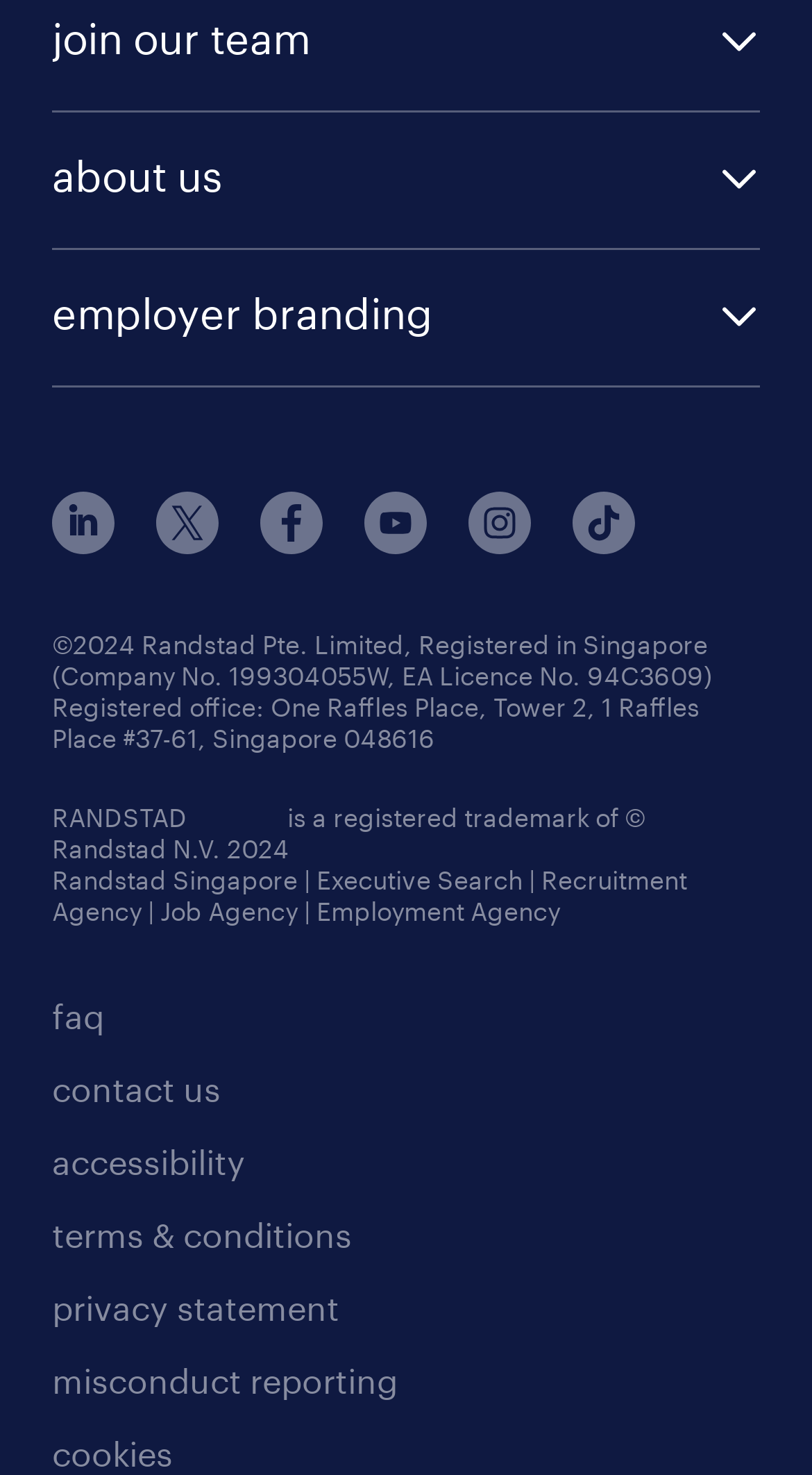Provide the bounding box coordinates, formatted as (top-left x, top-left y, bottom-right x, bottom-right y), with all values being floating point numbers between 0 and 1. Identify the bounding box of the UI element that matches the description: privacy statement

[0.064, 0.872, 0.418, 0.899]